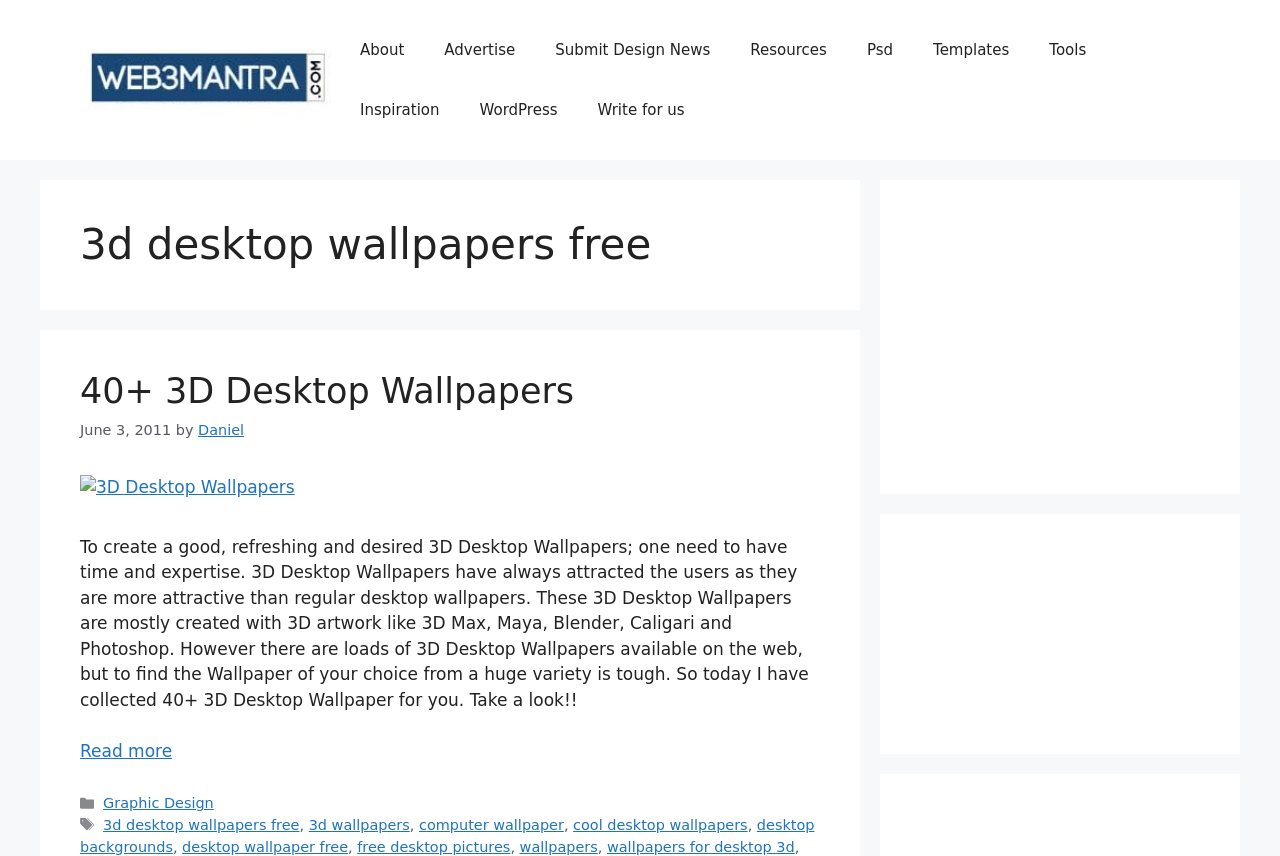Please identify the bounding box coordinates of the element's region that needs to be clicked to fulfill the following instruction: "Click on the 'More on 40+ 3D Desktop Wallpapers' link". The bounding box coordinates should consist of four float numbers between 0 and 1, i.e., [left, top, right, bottom].

[0.062, 0.865, 0.134, 0.889]